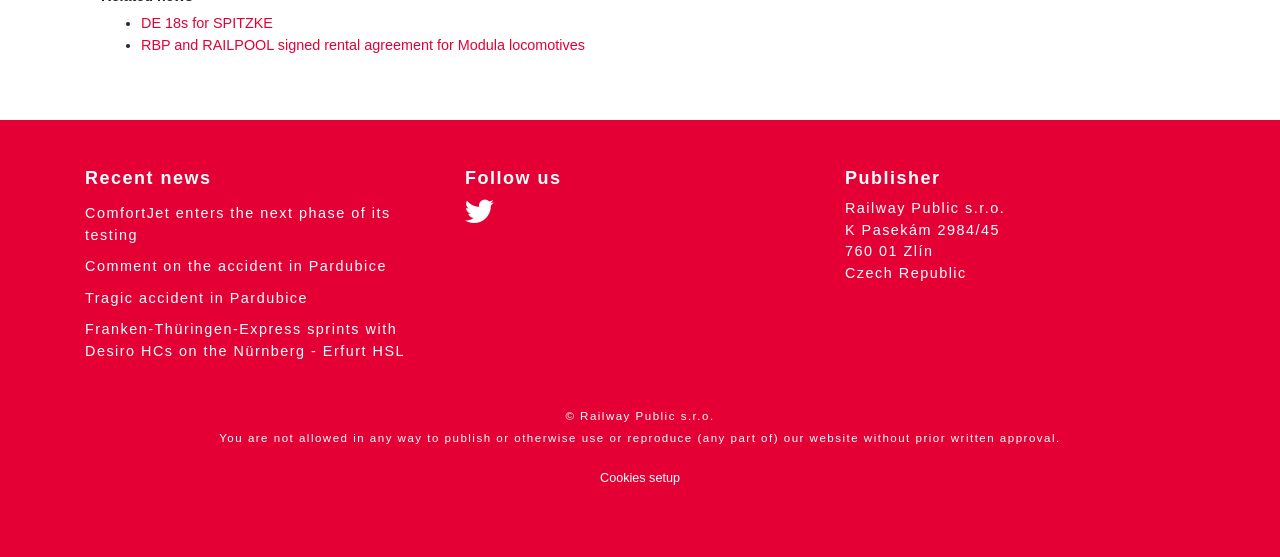Please locate the bounding box coordinates of the element that needs to be clicked to achieve the following instruction: "Follow Railway Public on social media". The coordinates should be four float numbers between 0 and 1, i.e., [left, top, right, bottom].

[0.363, 0.375, 0.394, 0.404]